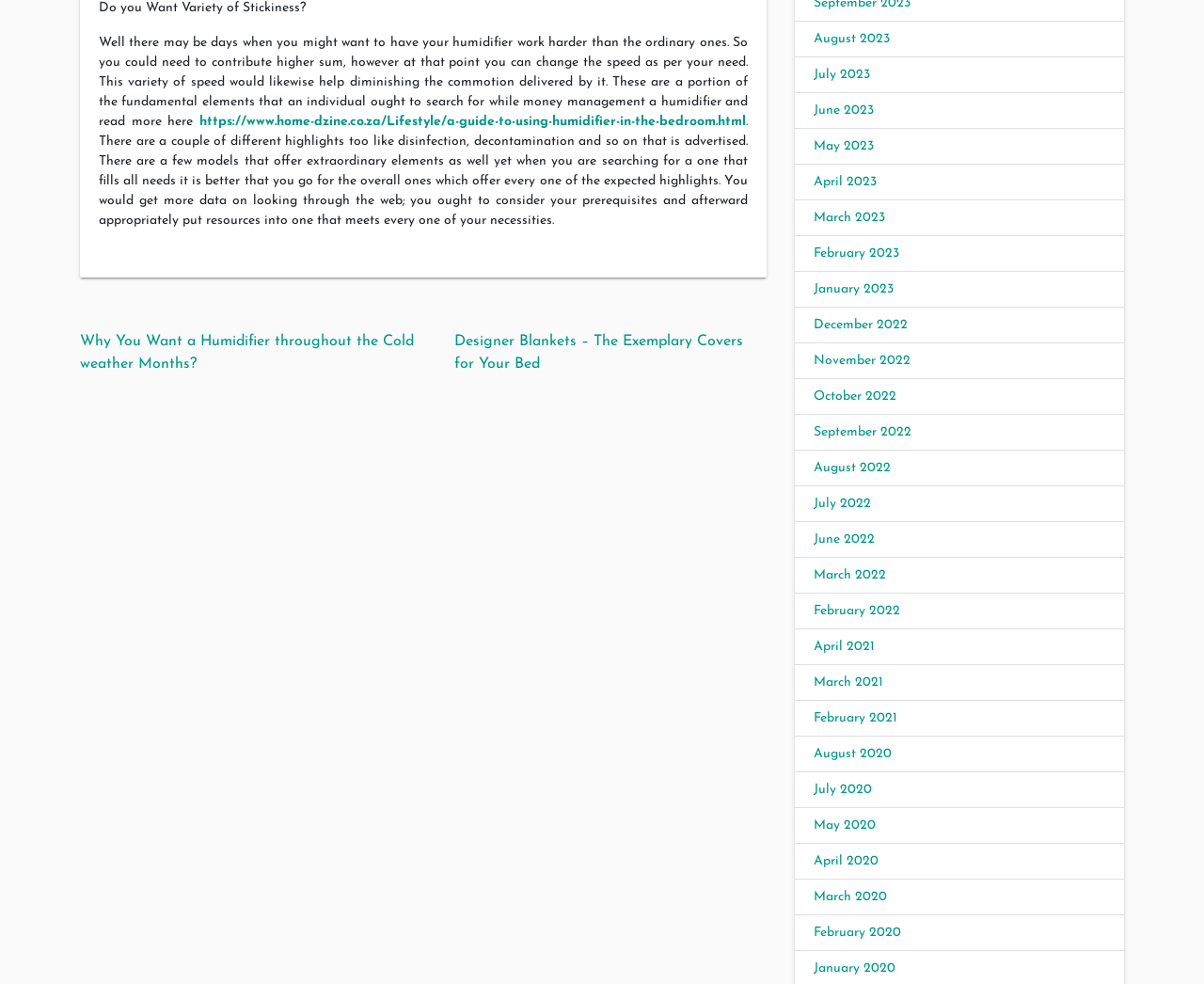Please provide the bounding box coordinates for the element that needs to be clicked to perform the instruction: "View posts from August 2023". The coordinates must consist of four float numbers between 0 and 1, formatted as [left, top, right, bottom].

[0.676, 0.033, 0.739, 0.047]